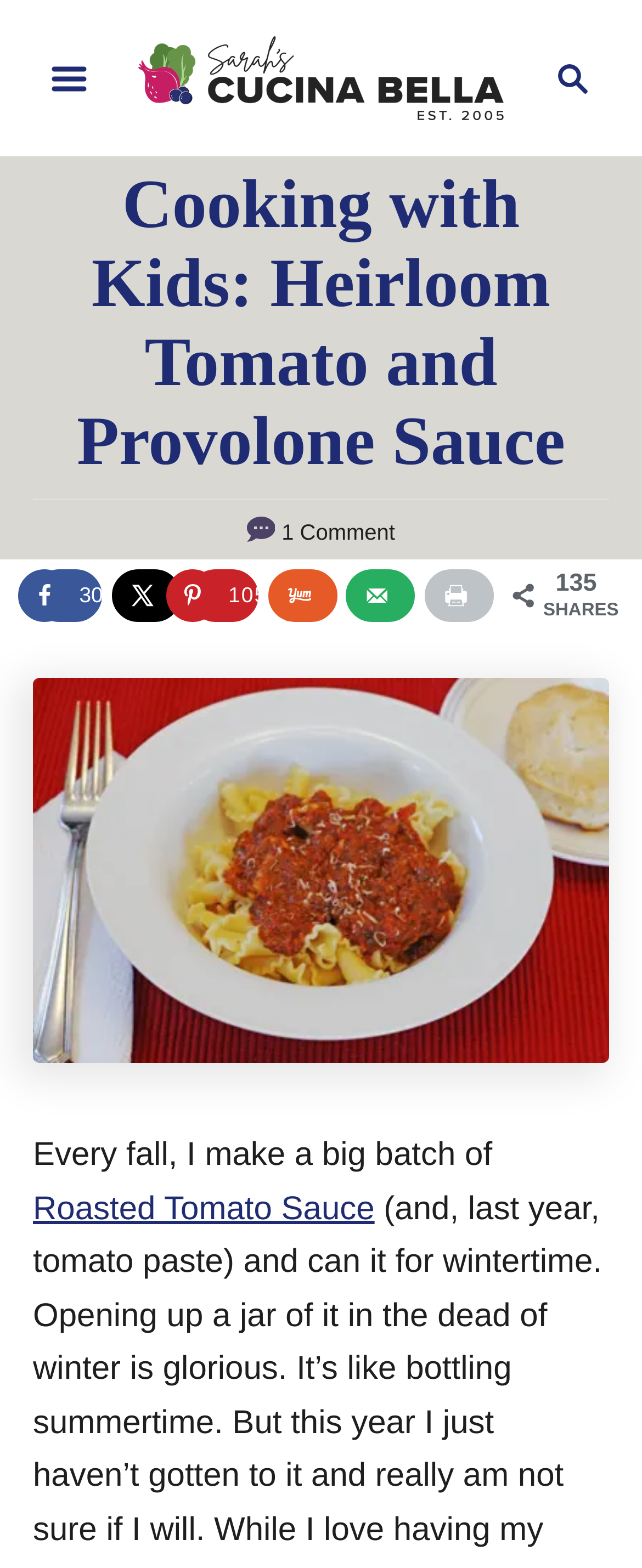What is the name of the website?
Refer to the image and give a detailed response to the question.

I determined the answer by looking at the link element with the text 'Sarah's Cucina Bella' which is located at the top of the webpage, indicating that it is the website's name.